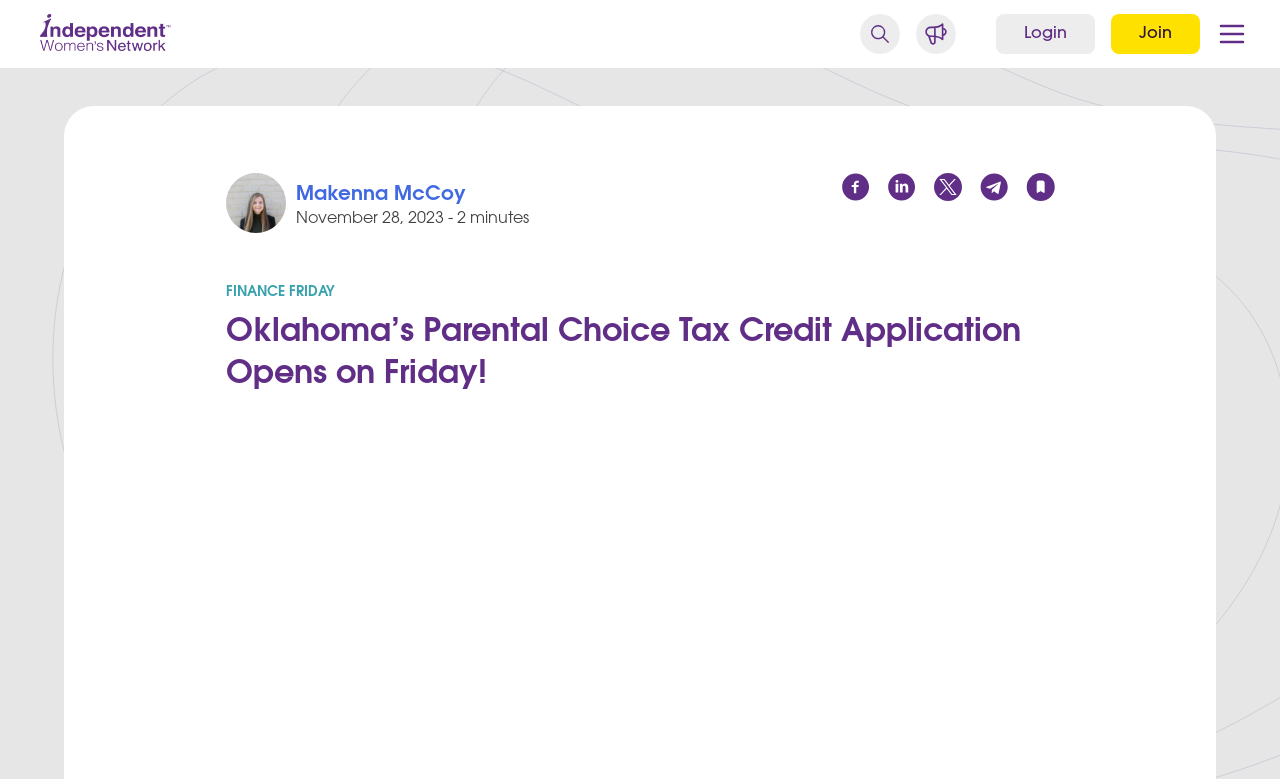What is the author of the article? Look at the image and give a one-word or short phrase answer.

Makenna McCoy